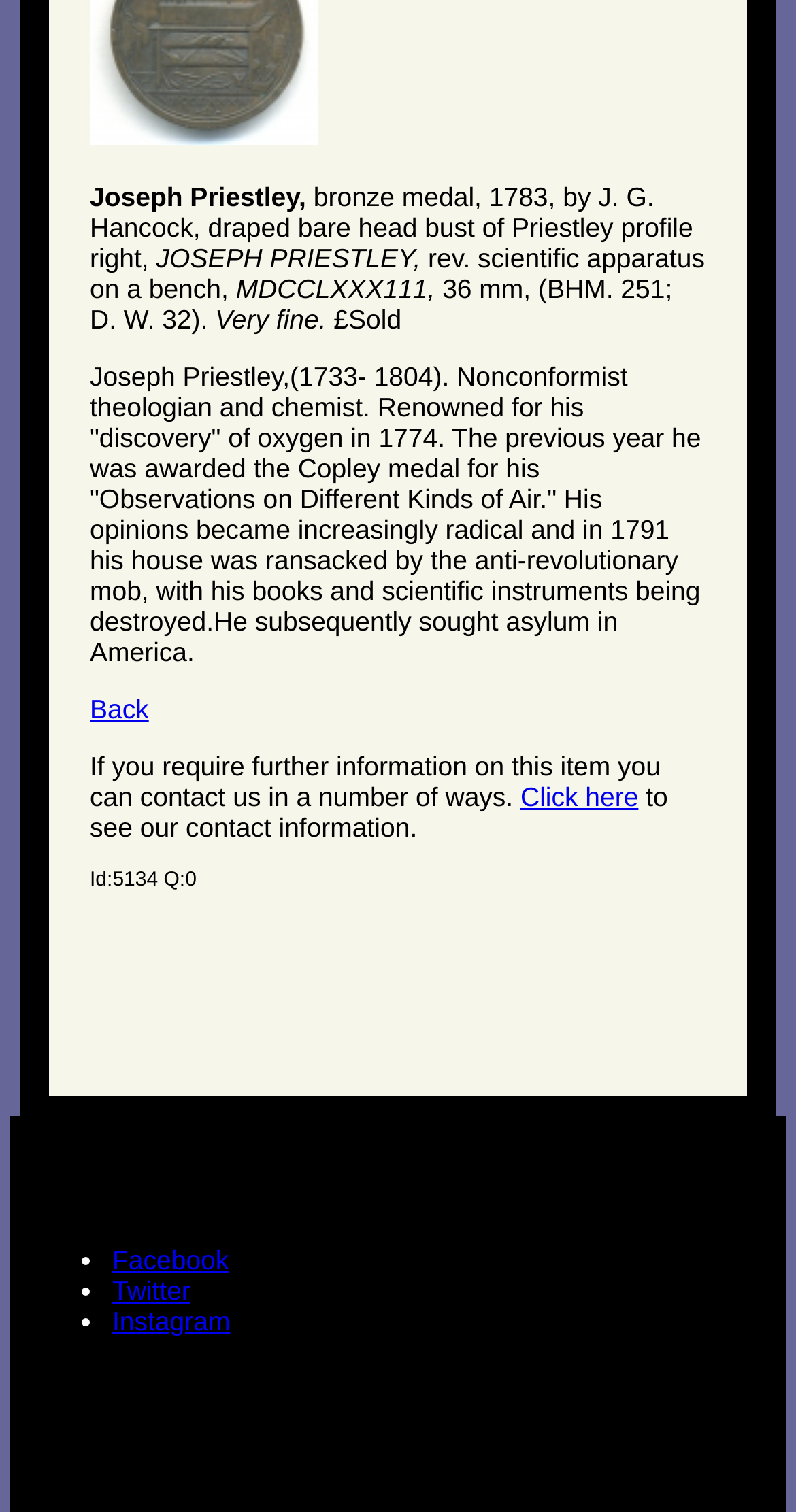What is Joseph Priestley known for?
Please answer the question with a single word or phrase, referencing the image.

discovery of oxygen